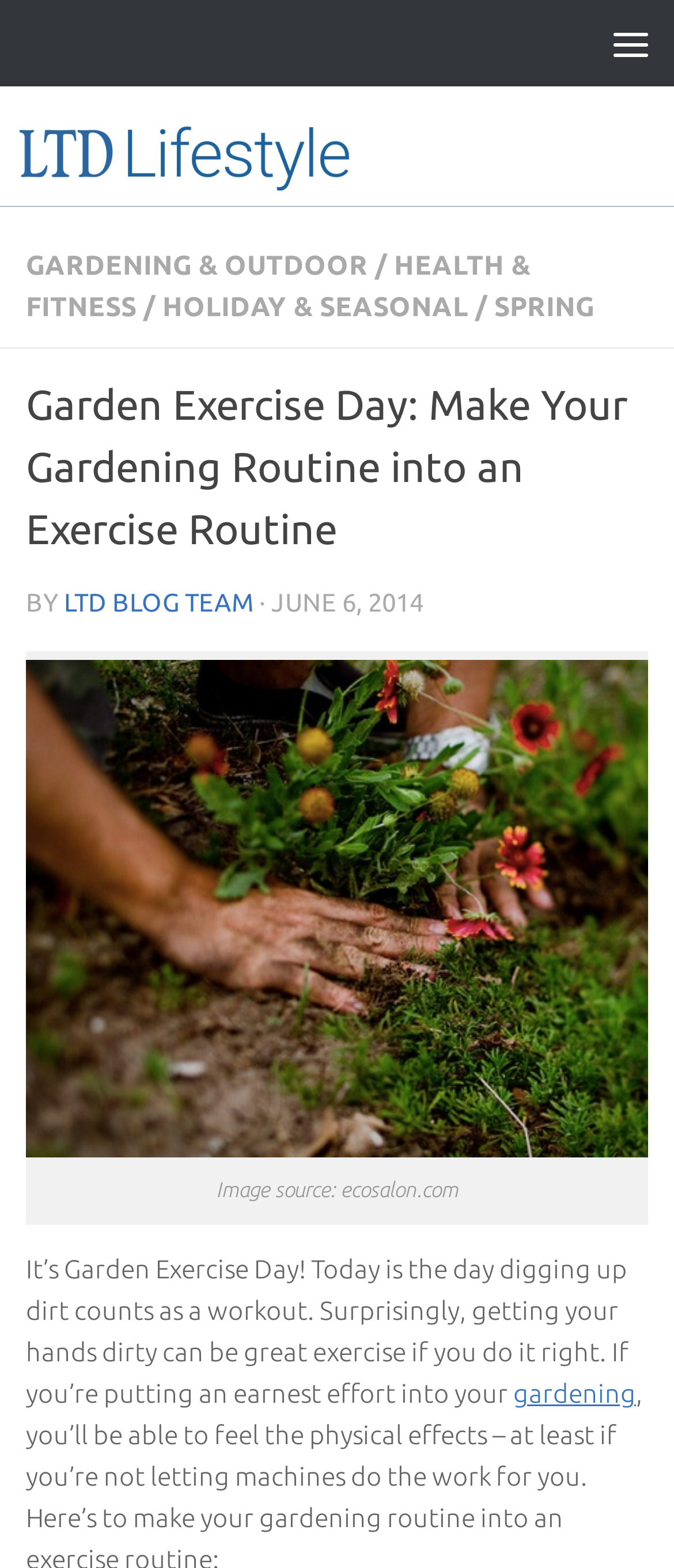Please provide a brief answer to the question using only one word or phrase: 
What is the category of the article?

GARDENING & OUTDOOR